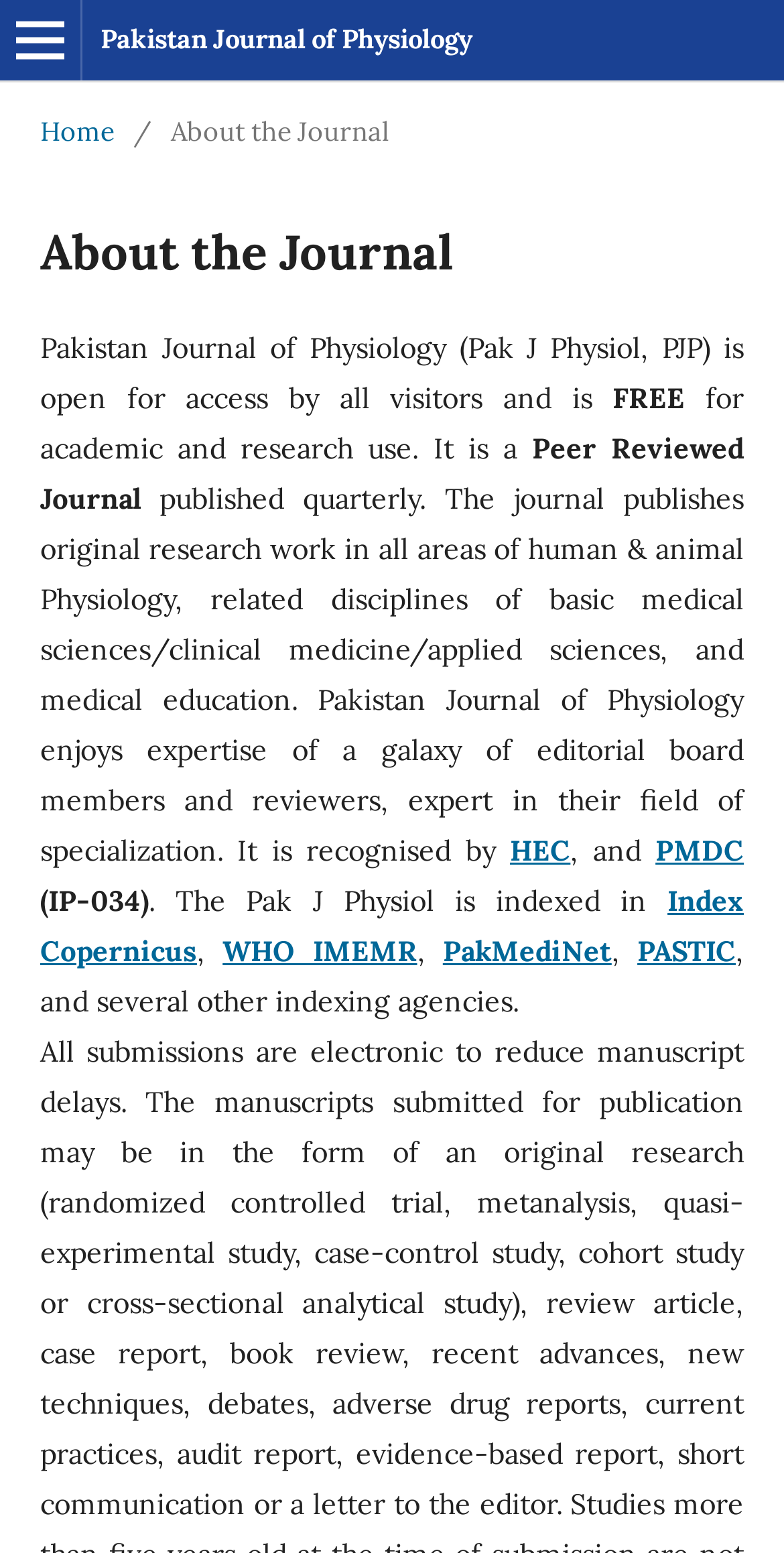Using a single word or phrase, answer the following question: 
What is the name of the journal?

Pakistan Journal of Physiology